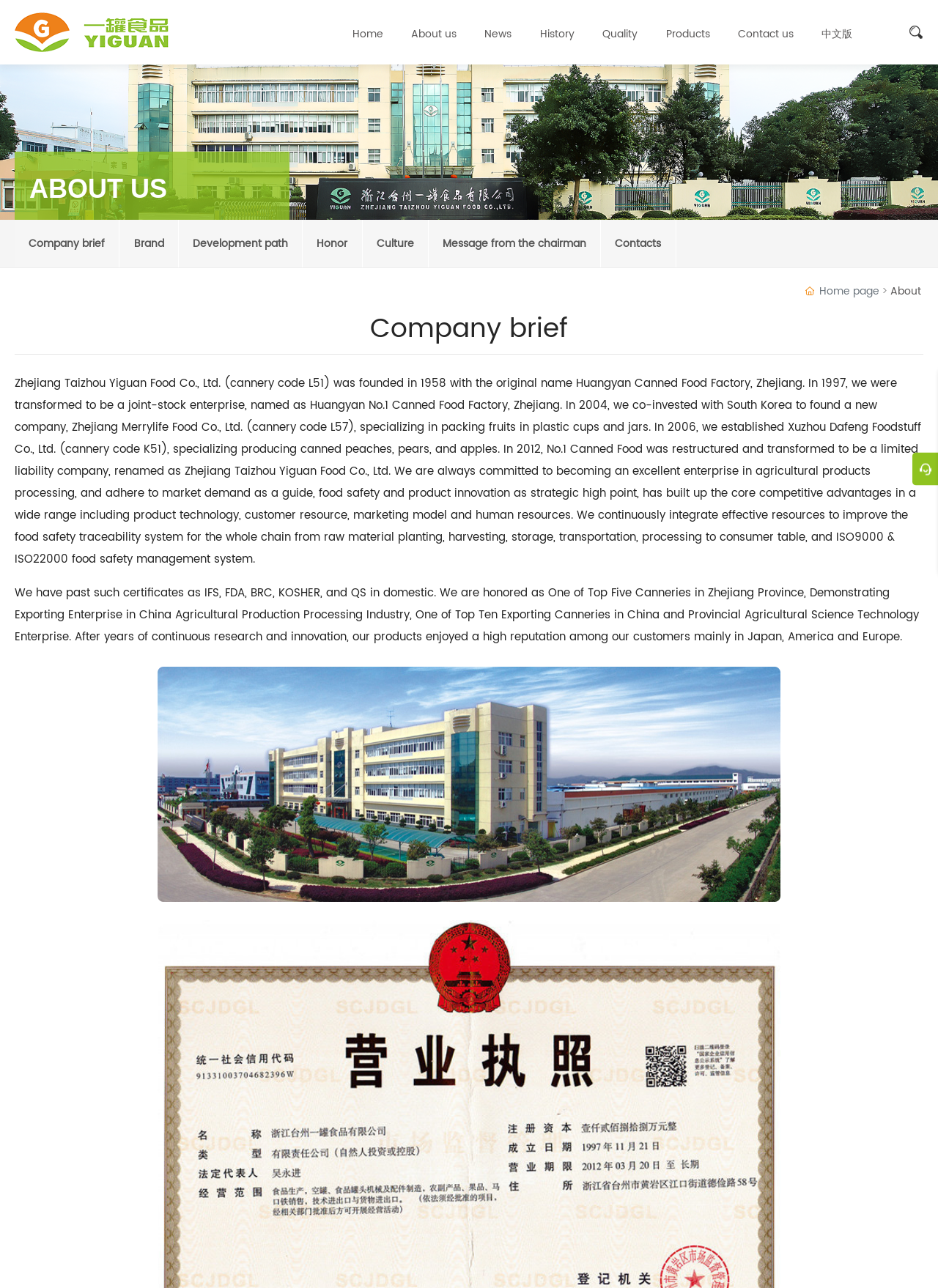Please find the bounding box coordinates of the clickable region needed to complete the following instruction: "Click the 'Contact us' link". The bounding box coordinates must consist of four float numbers between 0 and 1, i.e., [left, top, right, bottom].

[0.777, 0.0, 0.856, 0.05]